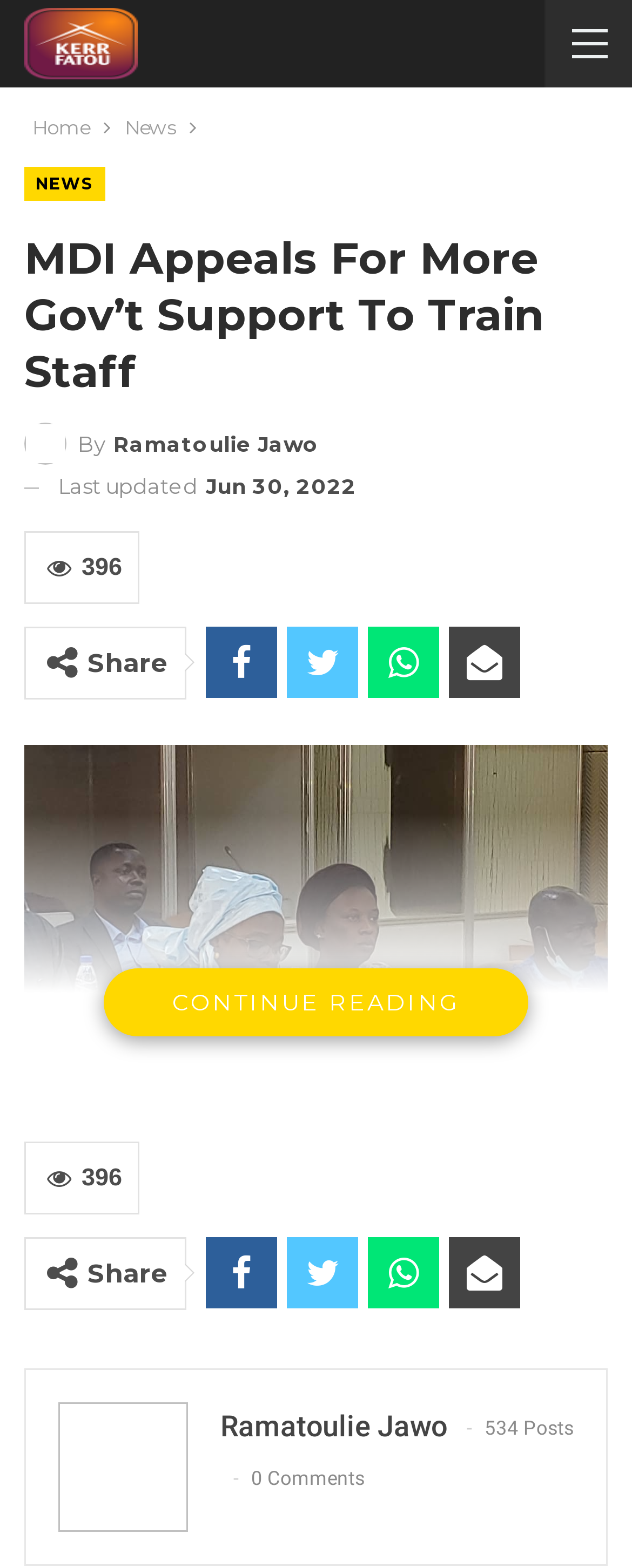Describe all visible elements and their arrangement on the webpage.

This webpage is about an article titled "MDI Appeals For More Gov’t Support To Train Staff" from Kerr Fatou Online Media House. At the top left corner, there is a small image of the media house's logo. Below the logo, there is a navigation bar with links to "Home" and "News". 

The main article section takes up most of the page, with a heading that displays the title of the article. Below the title, there is a link to the author, Ramatoulie Jawo, and a timestamp showing when the article was last updated, which is June 30, 2022. 

To the right of the timestamp, there is a counter displaying the number of views, which is 396. Next to the view counter, there are social media sharing links. 

Below the article title, there is a figure with a caption that displays a photo of Fatou A. Barry, the Deputy Director General of the Management Development Institute, along with her title. 

The main article content is not fully displayed, but there is a "CONTINUE READING" link at the bottom of the section. Below the article section, there are links to share the article on social media and a view counter again. 

At the bottom of the page, there is a link to the author's profile, Ramatoulie Jawo, which displays the number of posts they have made, 534. Next to the author's link, there is a comment counter showing 0 comments.